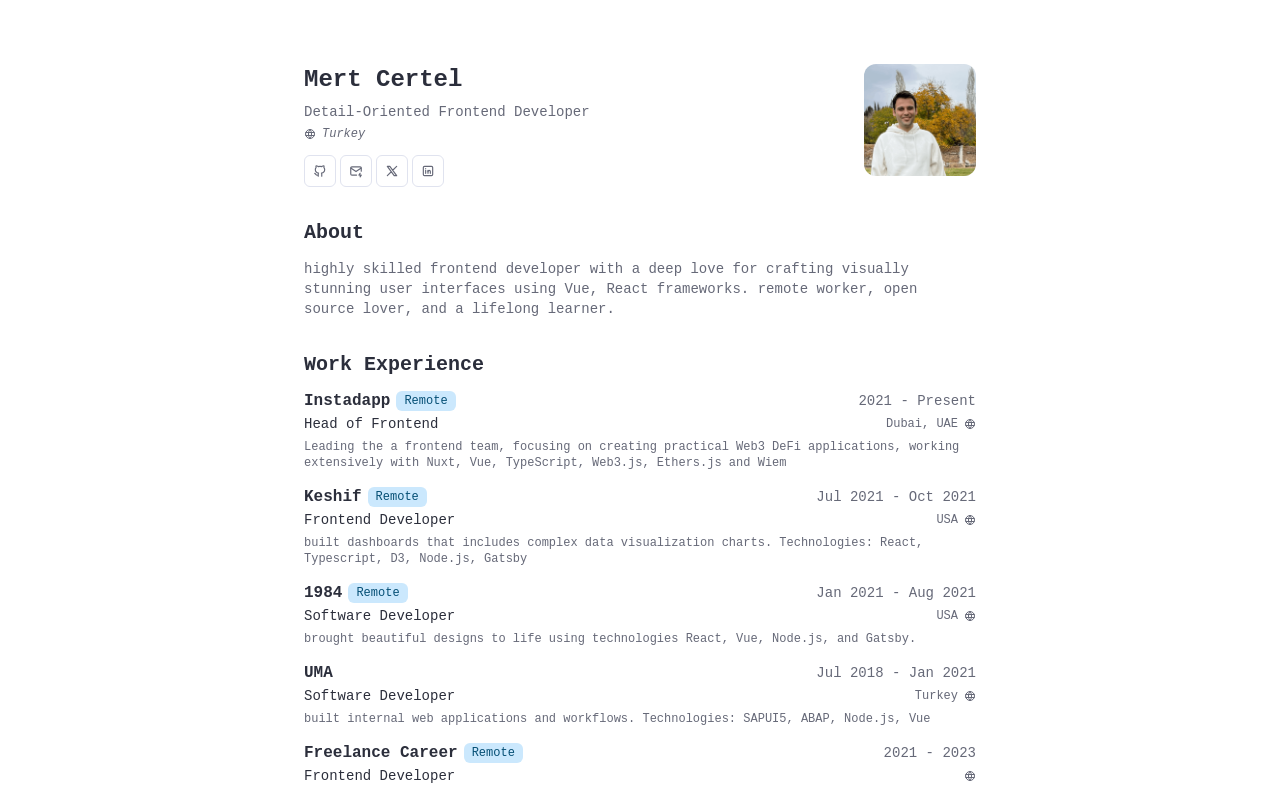What is the timeframe of Mert Certel's work at UMA?
Based on the screenshot, provide your answer in one word or phrase.

Jul 2018 - Jan 2021